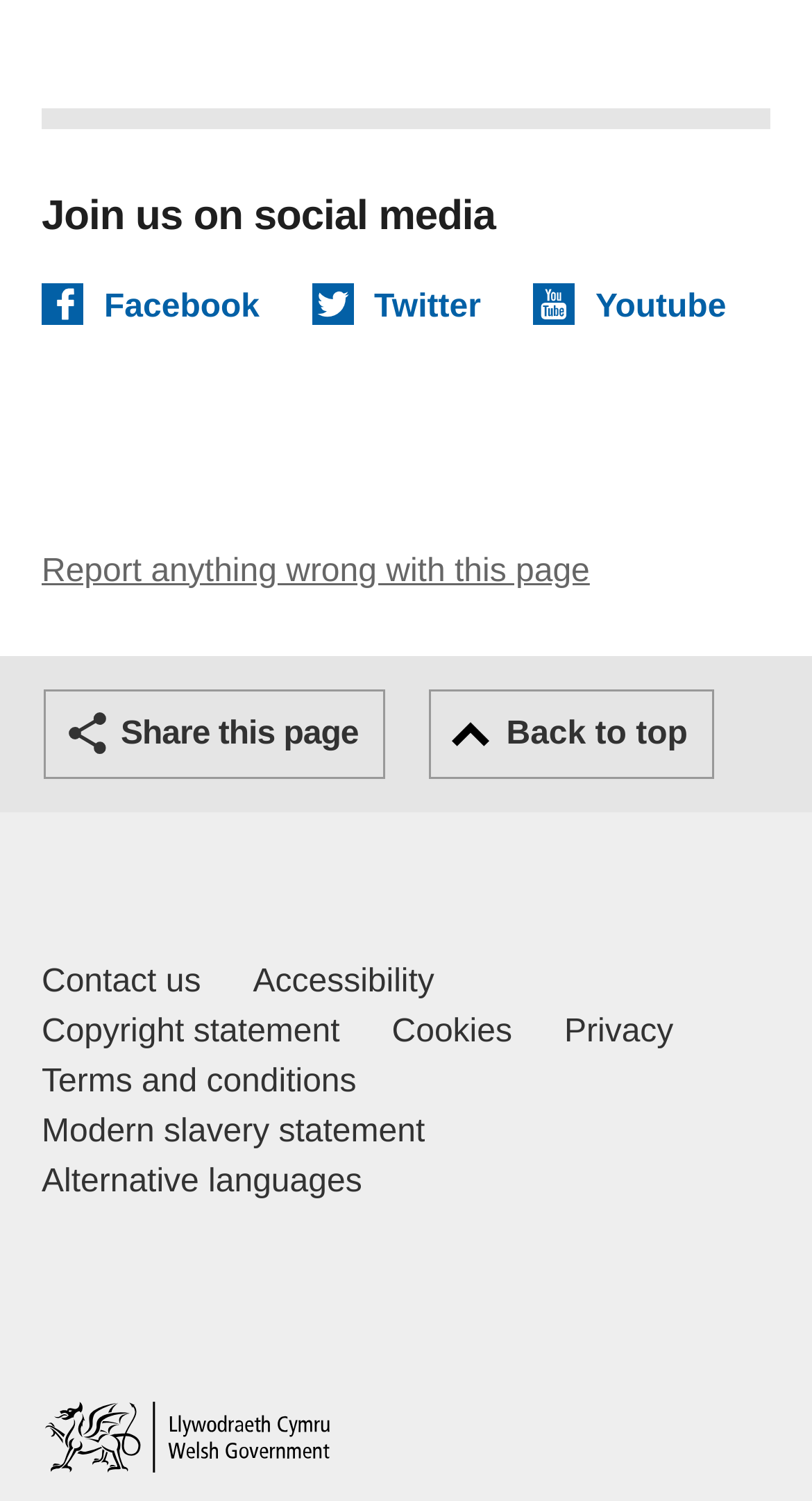Predict the bounding box coordinates for the UI element described as: "Copyright statement". The coordinates should be four float numbers between 0 and 1, presented as [left, top, right, bottom].

[0.051, 0.672, 0.418, 0.705]